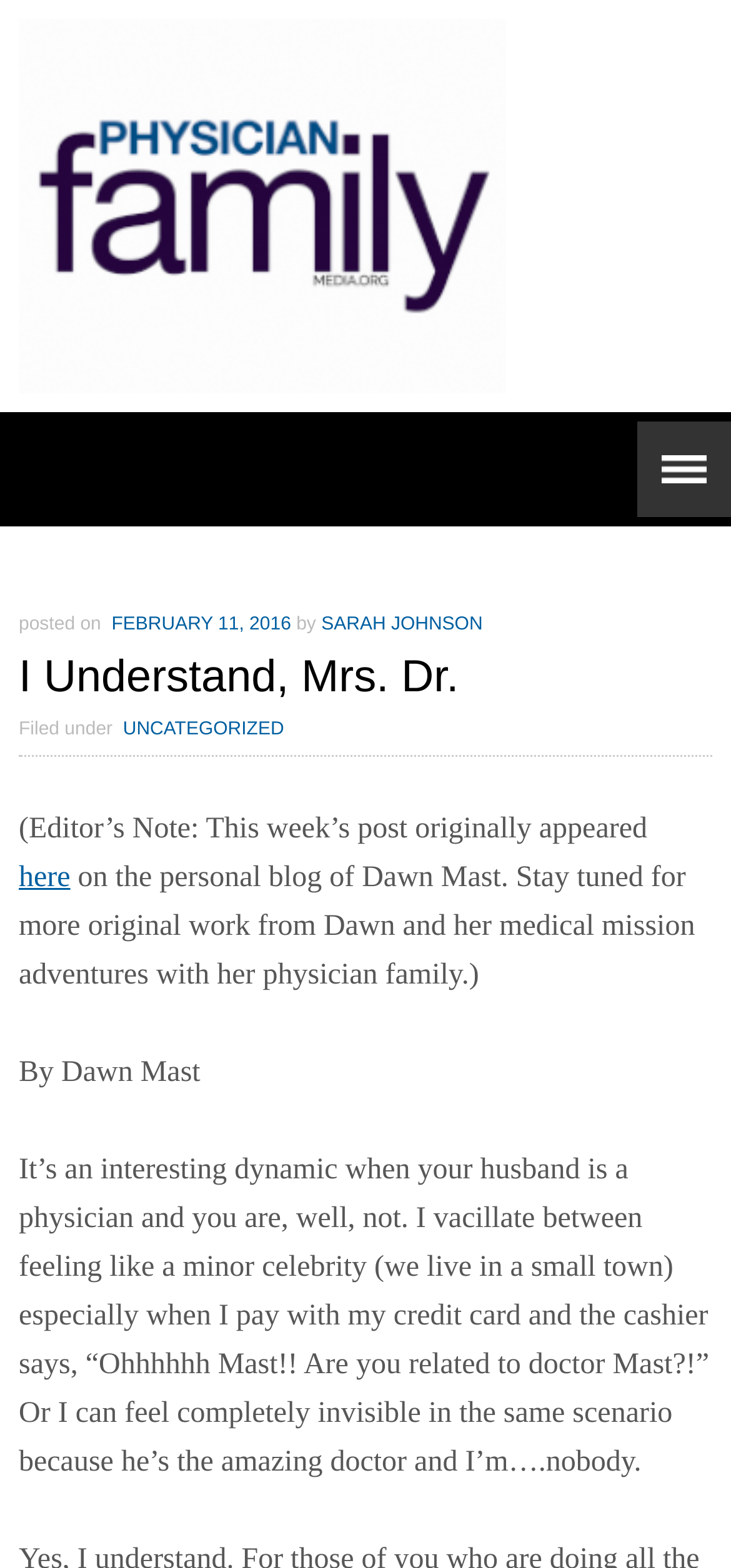Could you identify the text that serves as the heading for this webpage?

I Understand, Mrs. Dr.